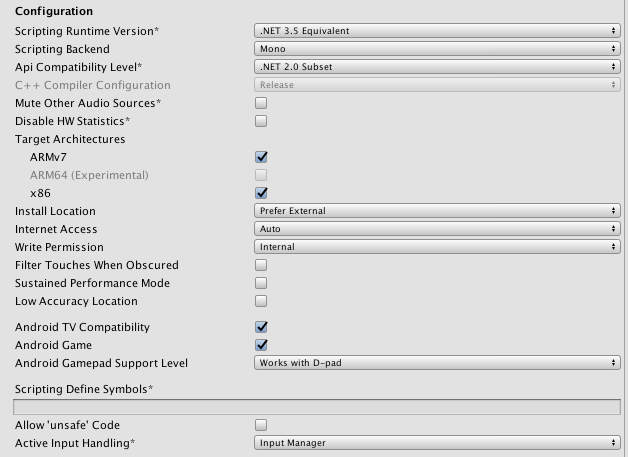Offer a detailed explanation of what is happening in the image.

The image depicts the "Configuration" section of the Android PlayerSettings window, showcasing various settings essential for developing applications for Android devices. Key options highlighted include the selection of the scripting runtime version, with options like ".NET 3.5 Equivalent" and "Mono," as well as the scripting backend, which allows for choices between IL2CPP and Mono2x.

Additional highlighted entries include the API Compatibility Level, where users can select ".NET 2.0 Subset," and various configurations for target architectures, such as ARMv7 and ARM64 (Experimental). The settings also encompass installation location preferences, internet access permissions, and support for Android TV and gamepad functionality, specifically designed to enhance gaming experiences on Android platforms. 

Users are prompted to customize features according to their project requirements, ensuring compatibility and performance optimization for the intended audience.